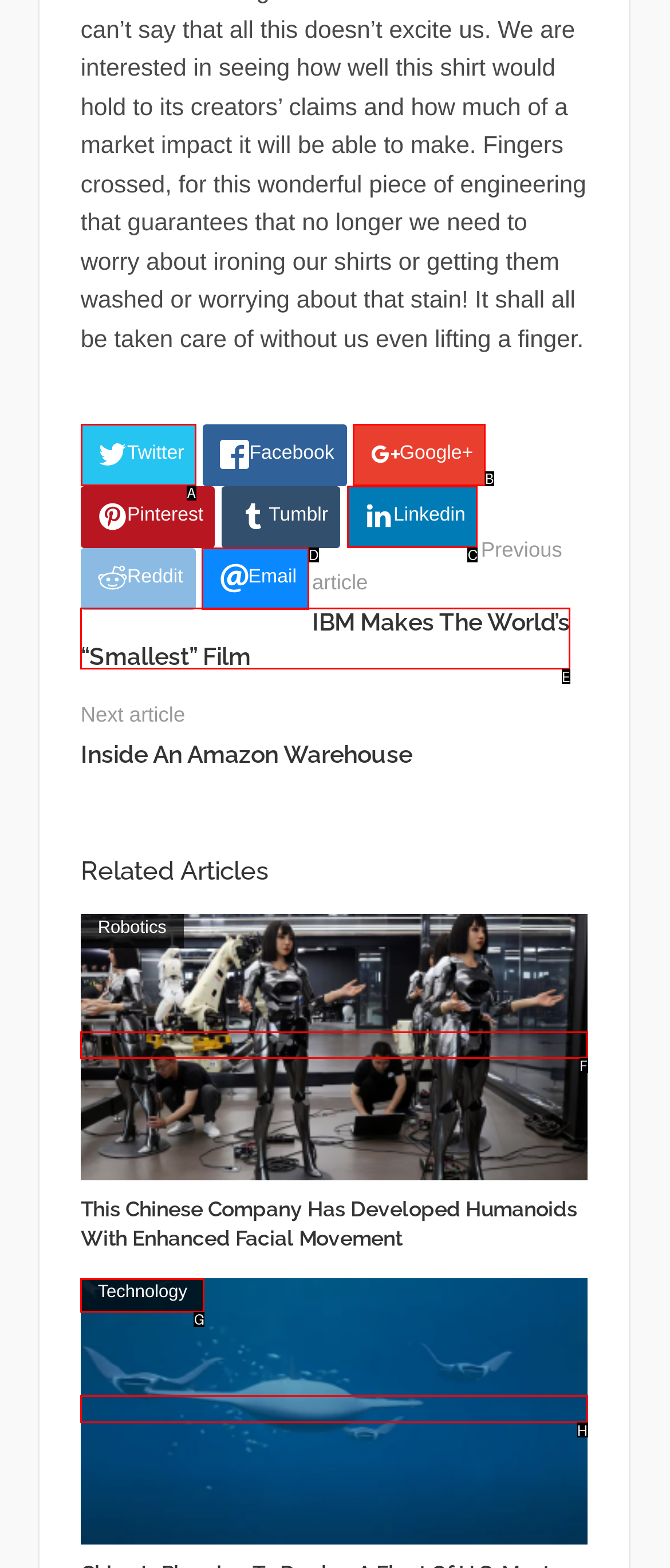Identify the HTML element that should be clicked to accomplish the task: View related article This Chinese Company Has Developed Humanoids With Enhanced Facial Movement
Provide the option's letter from the given choices.

F